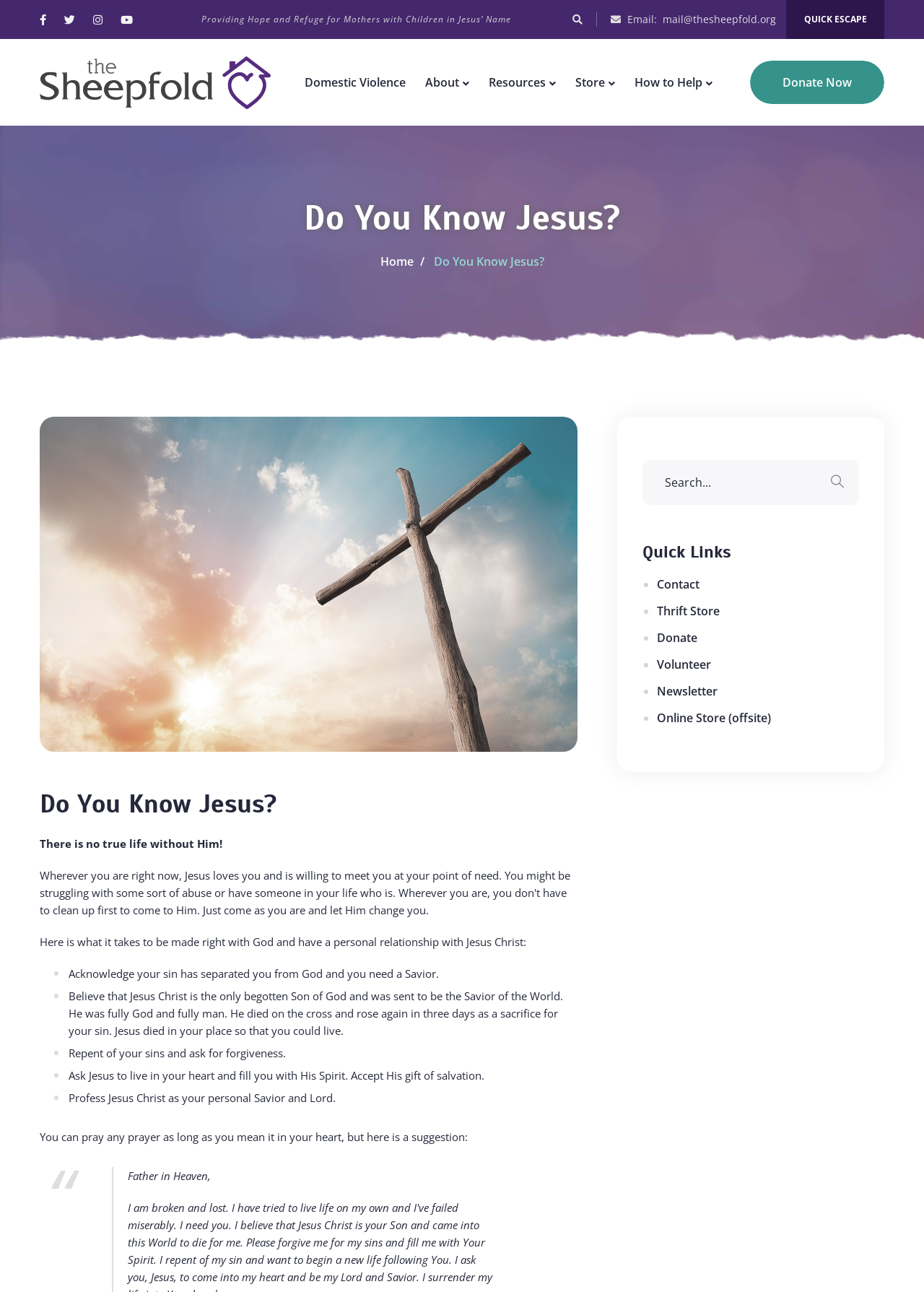What is the icon of the button on the top right?
Using the image as a reference, answer with just one word or a short phrase.

